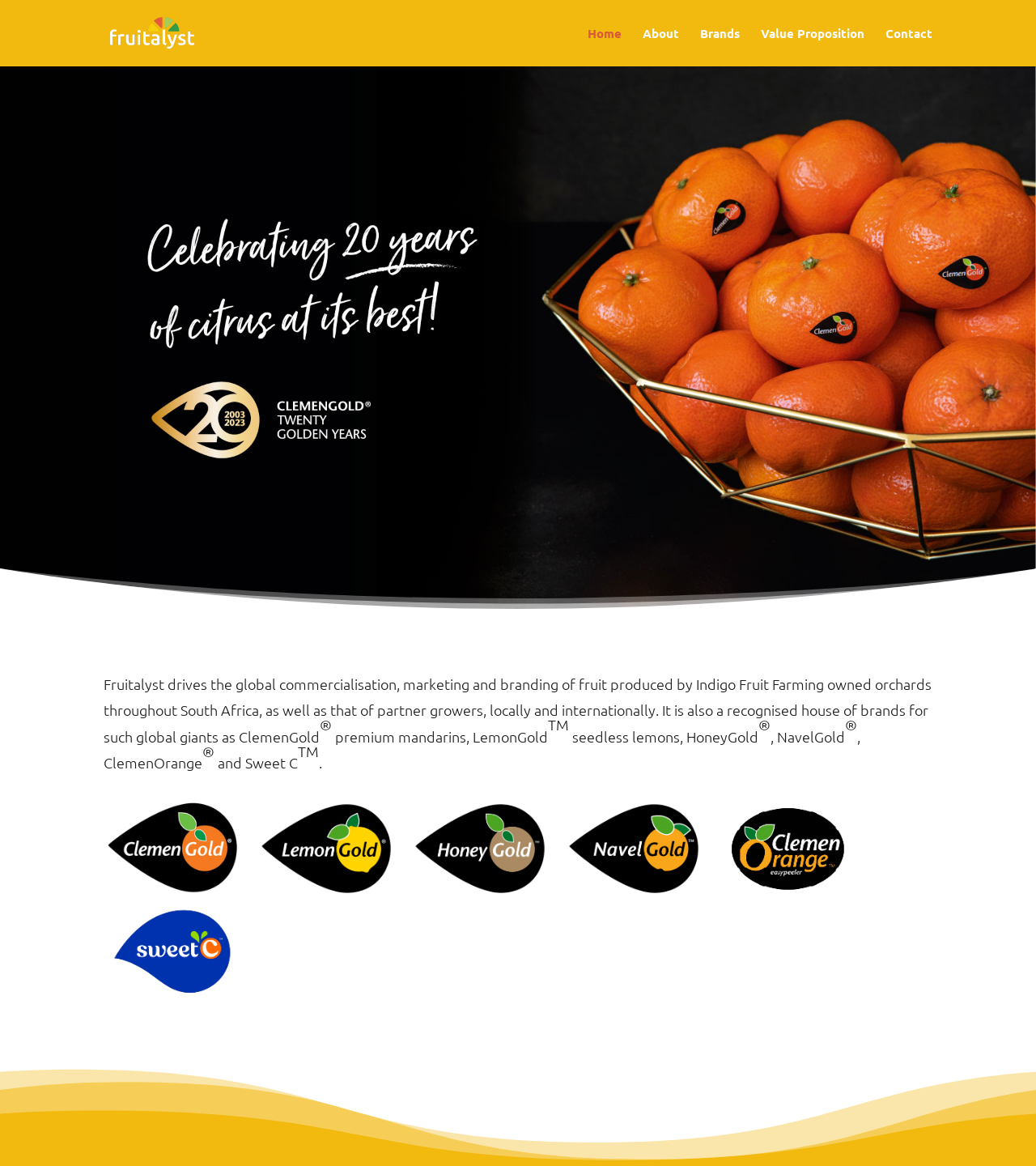What type of fruit does Fruitalyst deal with?
Answer with a single word or phrase, using the screenshot for reference.

Mandarins and lemons